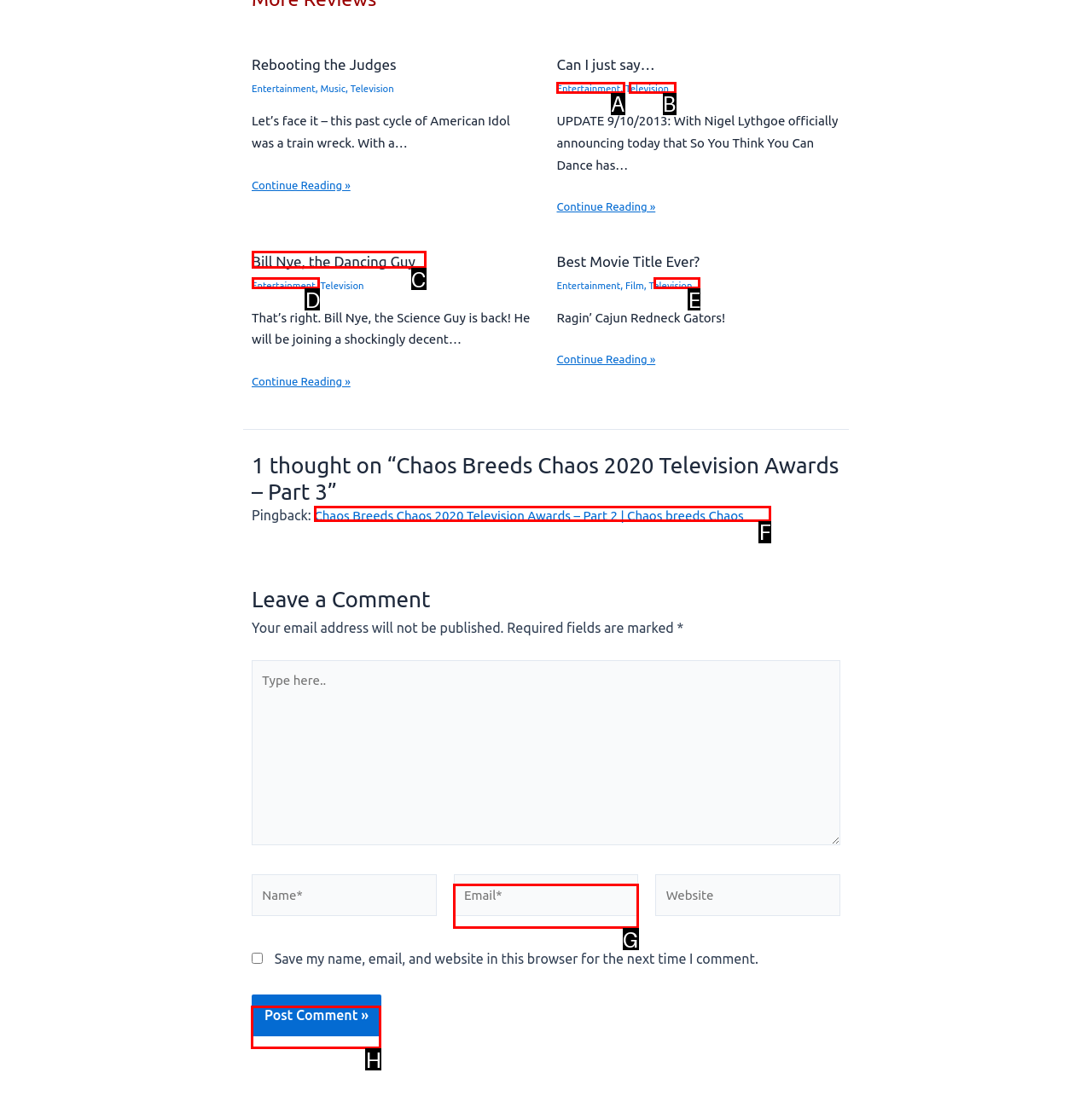Identify the letter of the option to click in order to Click the 'Post Comment »' button. Answer with the letter directly.

H